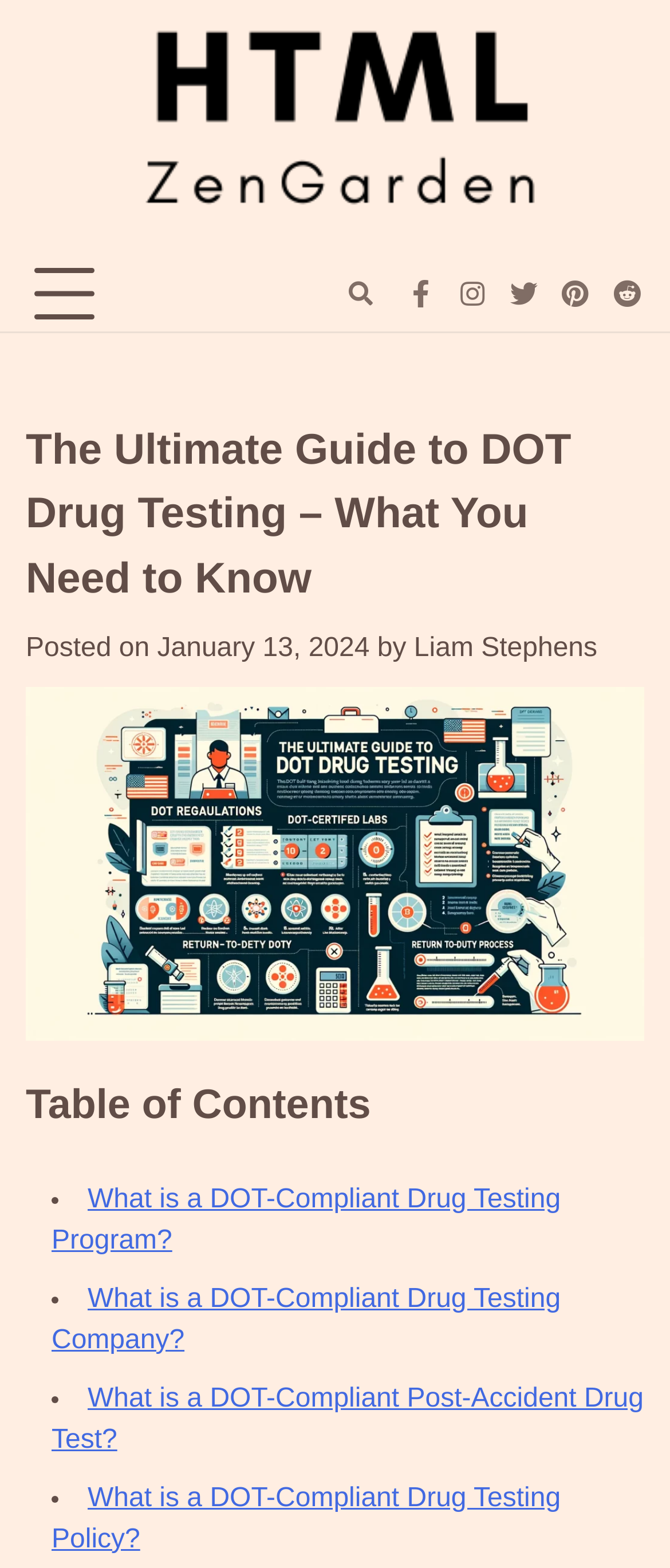Please determine the bounding box coordinates of the element to click on in order to accomplish the following task: "Learn about DOT-Compliant Drug Testing Program". Ensure the coordinates are four float numbers ranging from 0 to 1, i.e., [left, top, right, bottom].

[0.077, 0.755, 0.837, 0.8]